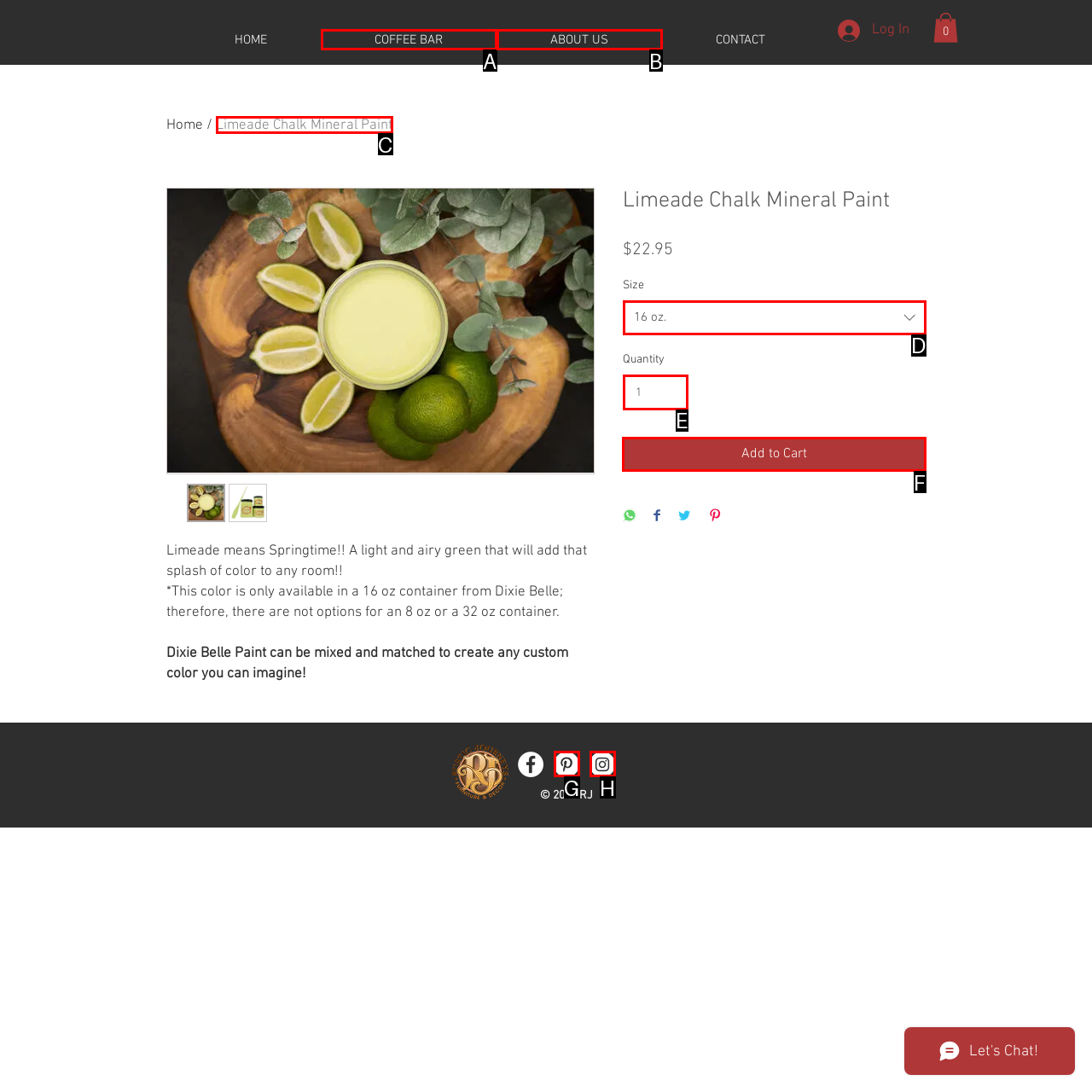Pick the right letter to click to achieve the task: Add the product to the cart
Answer with the letter of the correct option directly.

F